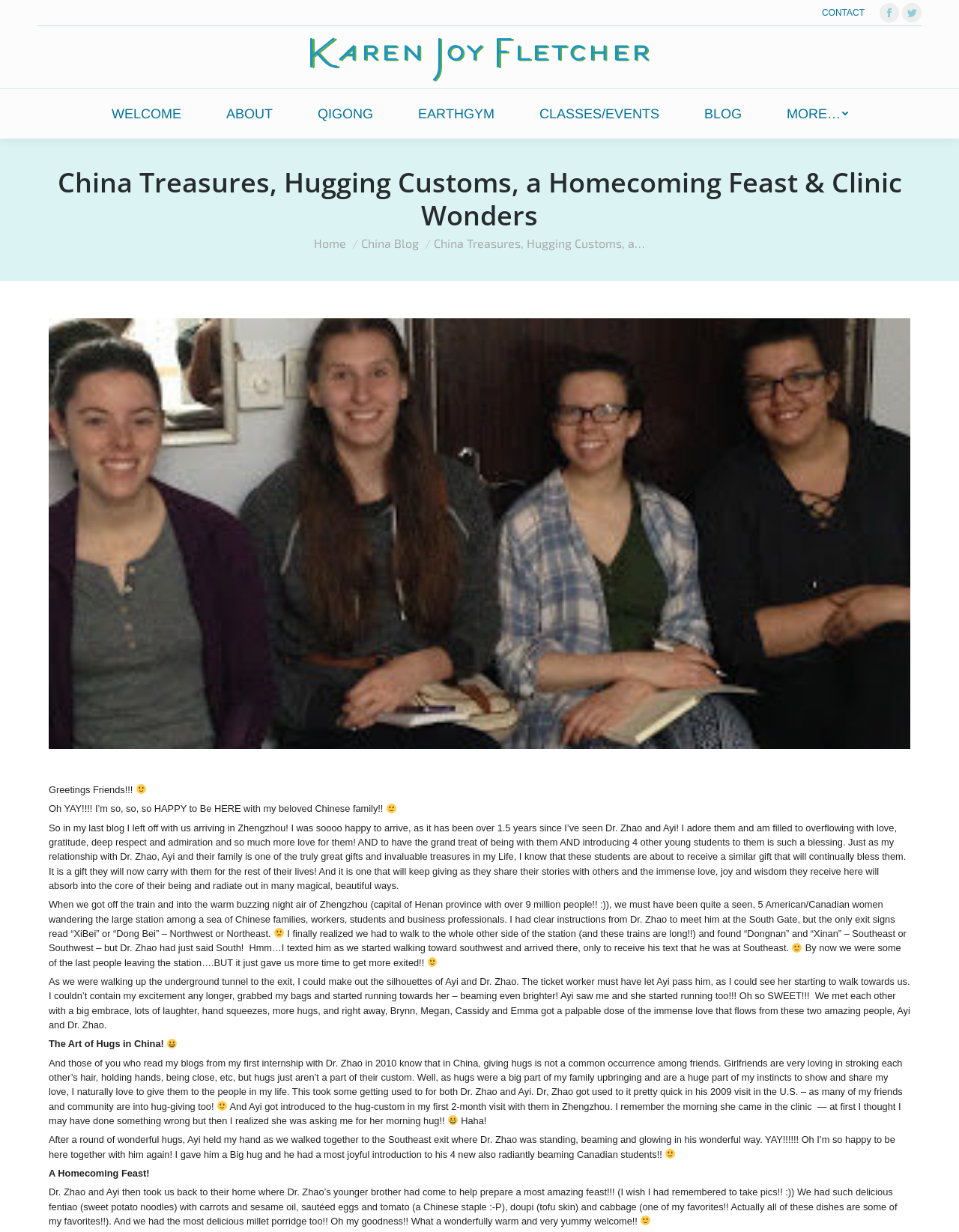Please answer the following question using a single word or phrase: What is the author's relationship with Dr. Zhao and Ayi?

Close